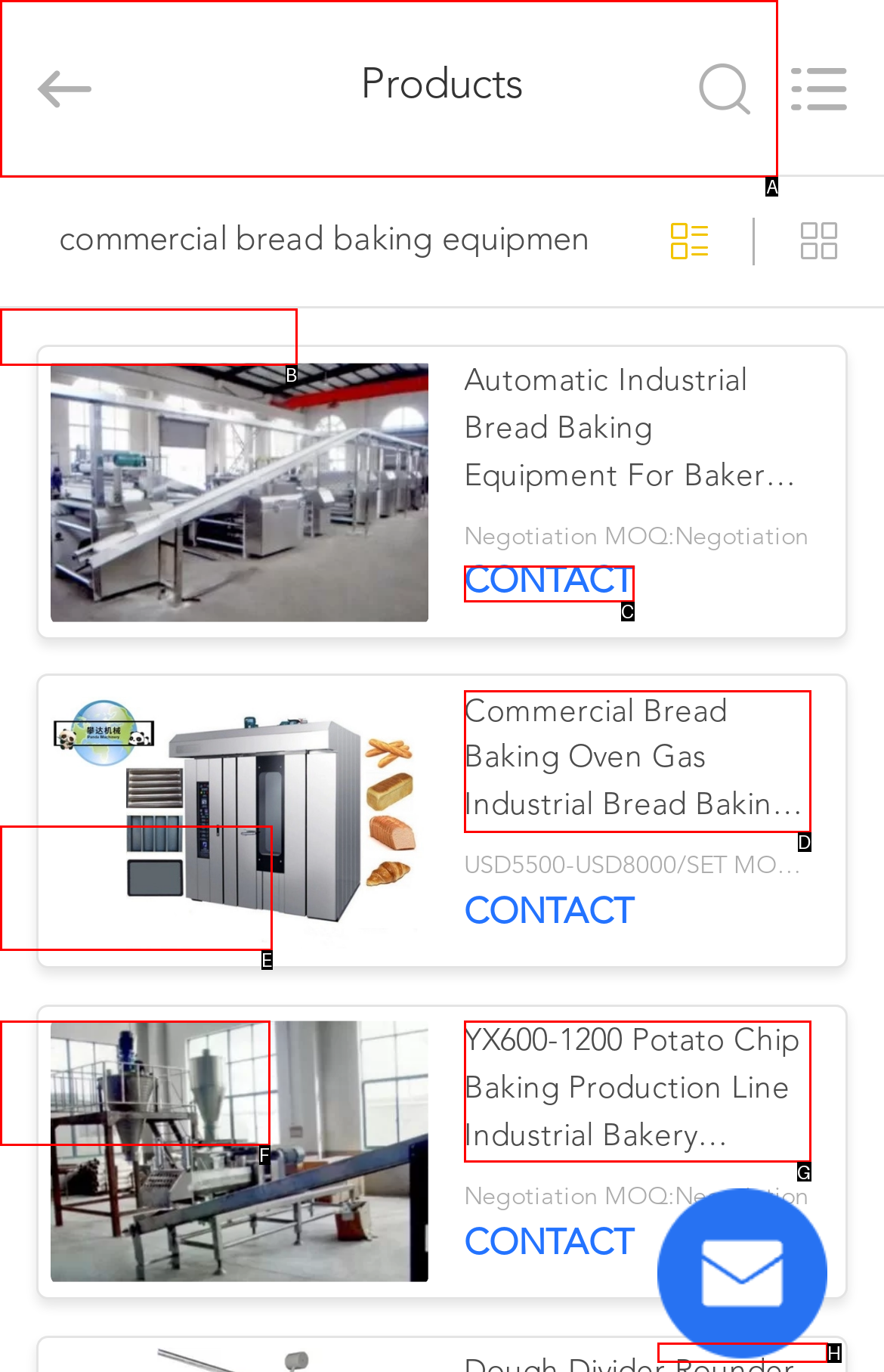Identify the HTML element that should be clicked to accomplish the task: Request a quote
Provide the option's letter from the given choices.

H